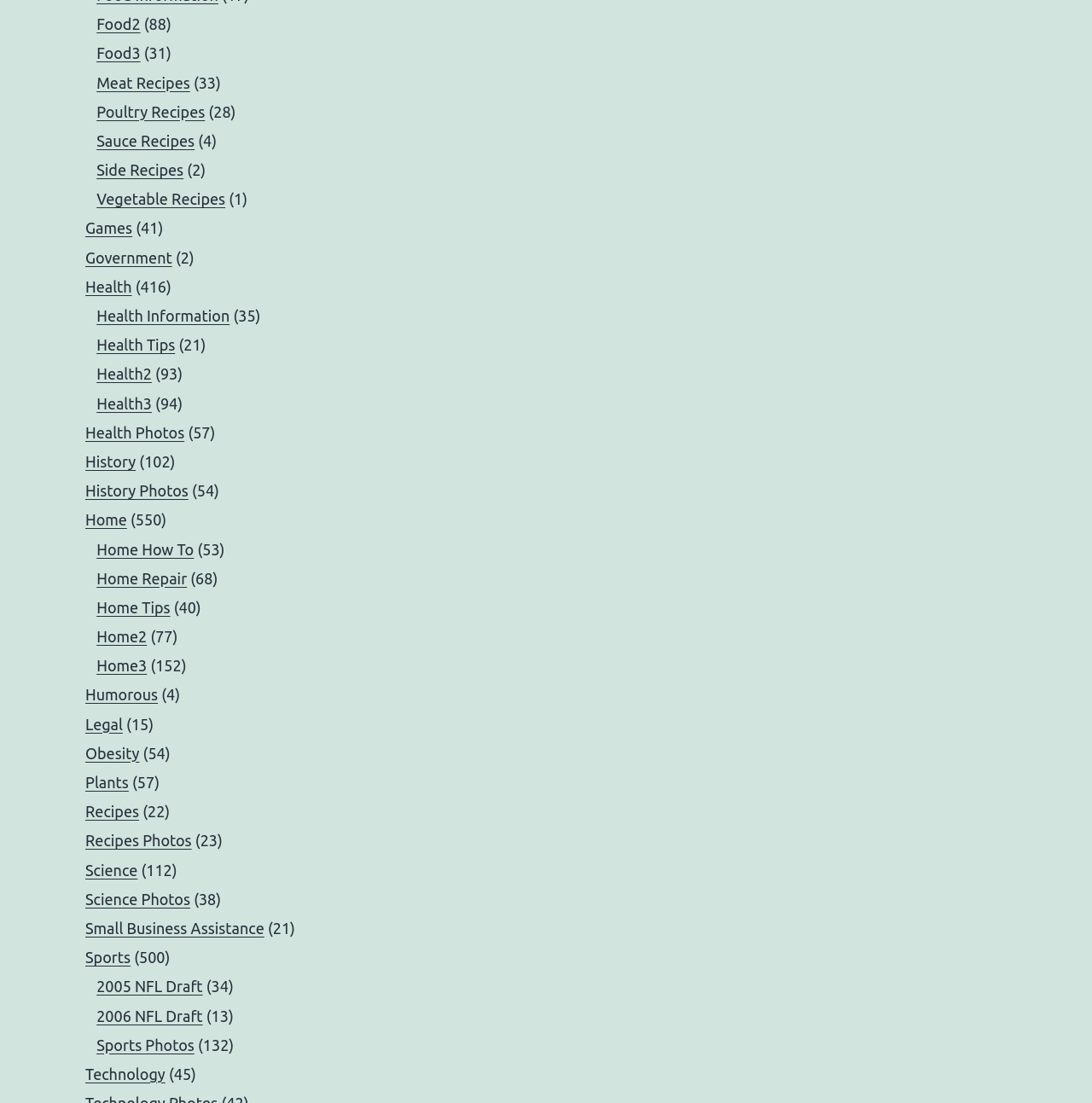Please determine the bounding box coordinates of the element's region to click in order to carry out the following instruction: "Check 2005 NFL Draft". The coordinates should be four float numbers between 0 and 1, i.e., [left, top, right, bottom].

[0.088, 0.887, 0.186, 0.902]